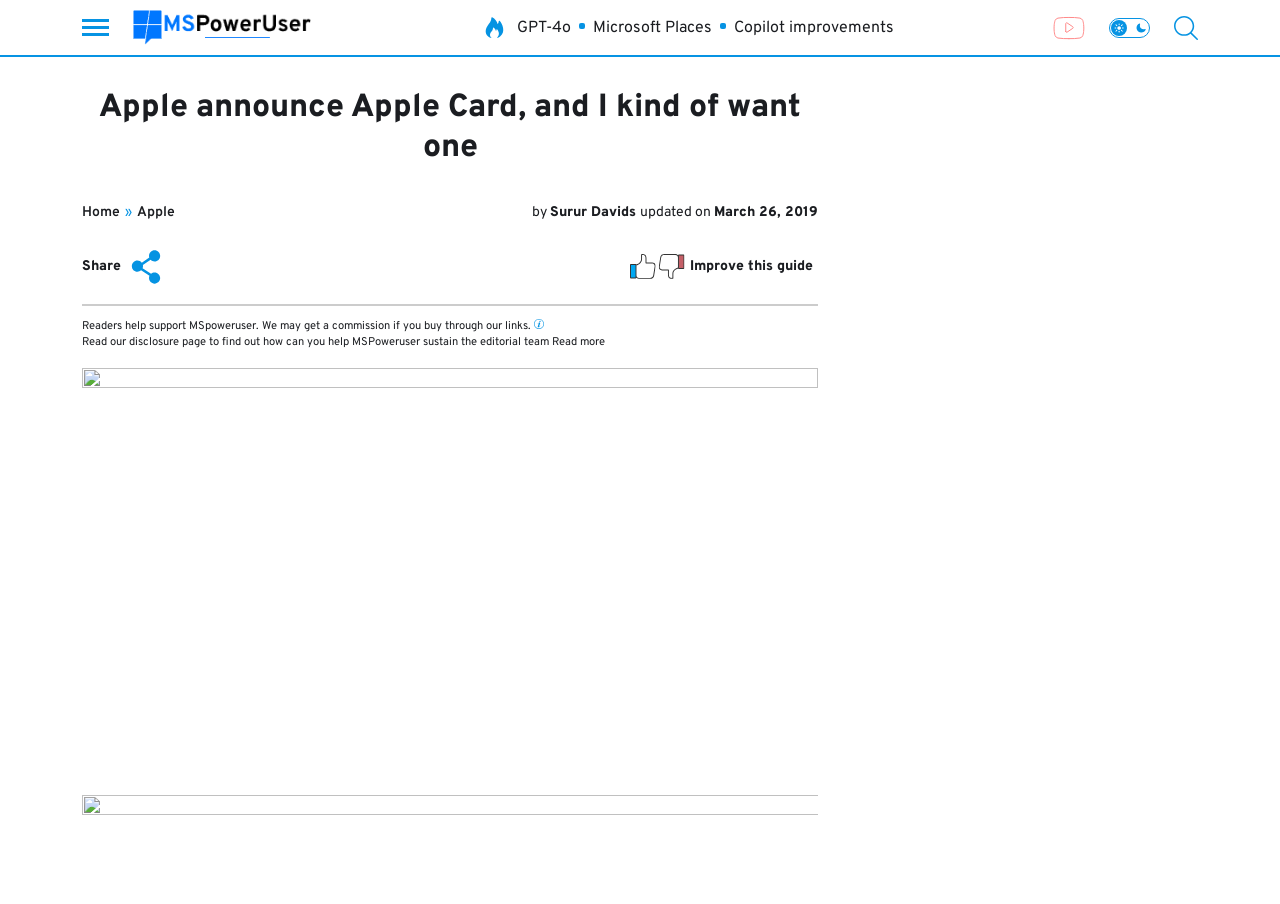Using the element description: "GPT-4o", determine the bounding box coordinates. The coordinates should be in the format [left, top, right, bottom], with values between 0 and 1.

[0.404, 0.022, 0.446, 0.04]